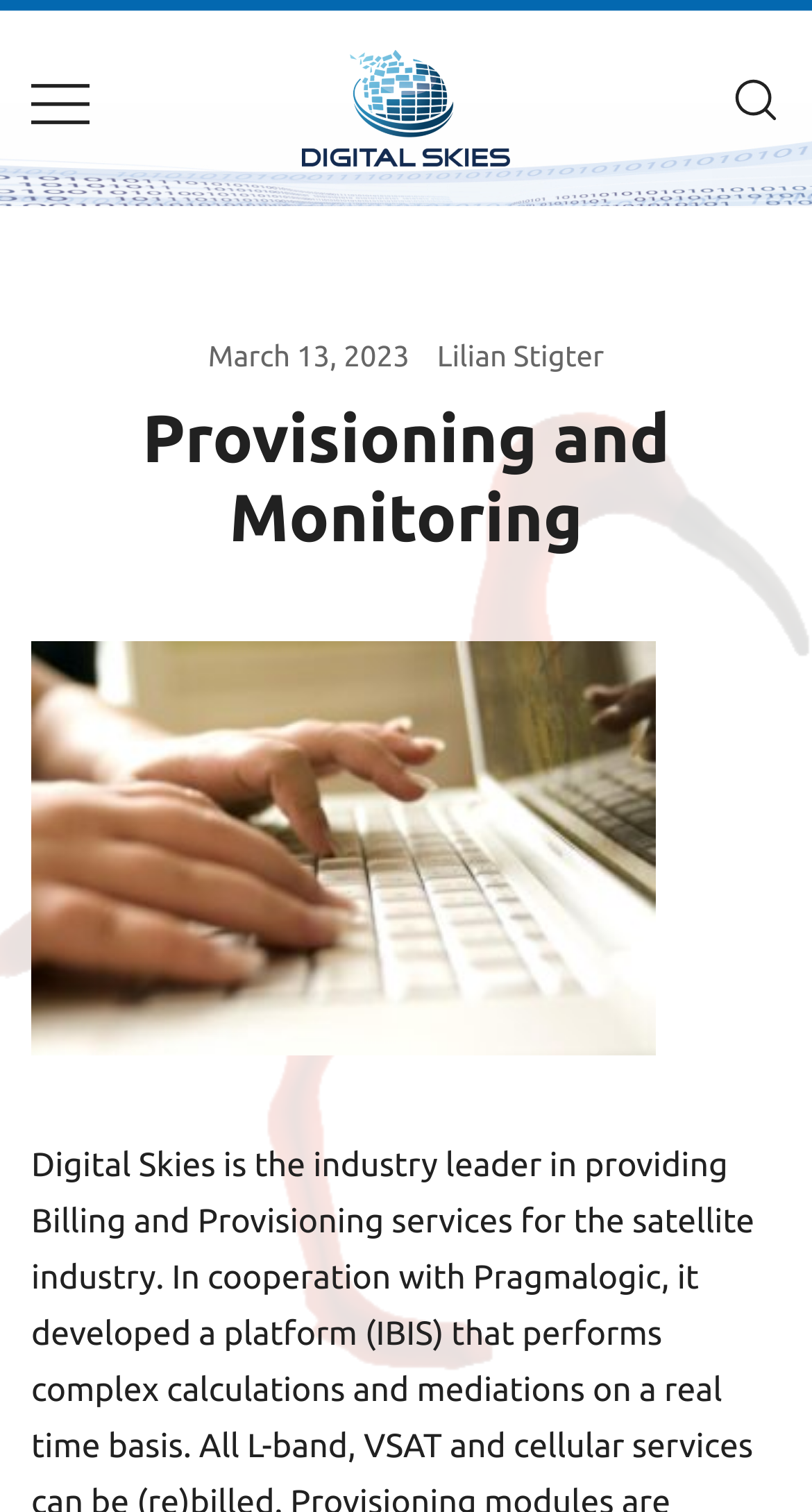What is the main topic of the webpage? Look at the image and give a one-word or short phrase answer.

Provisioning and Monitoring